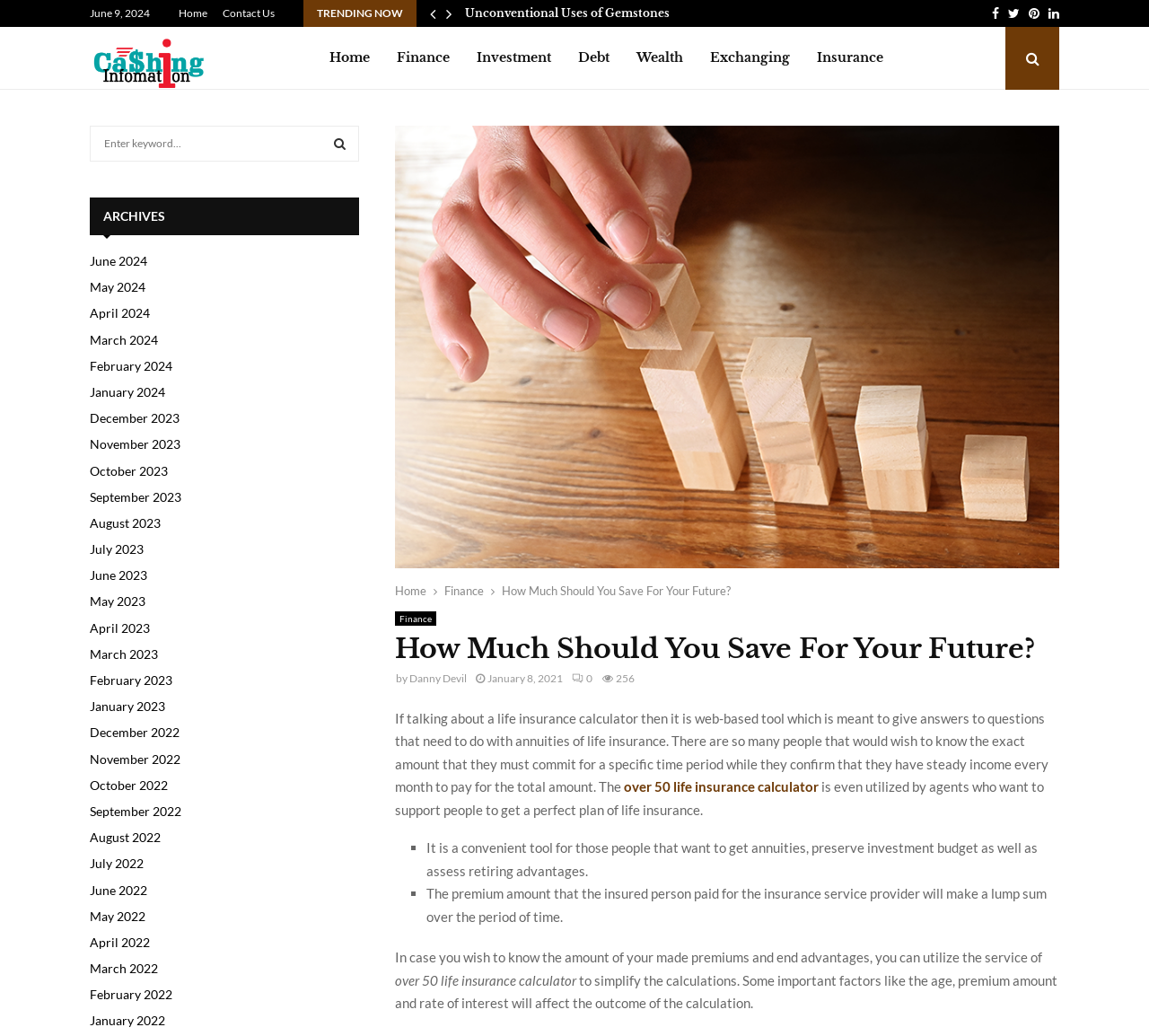What is the purpose of a life insurance calculator?
Examine the image and give a concise answer in one word or a short phrase.

To give answers to questions about annuities of life insurance